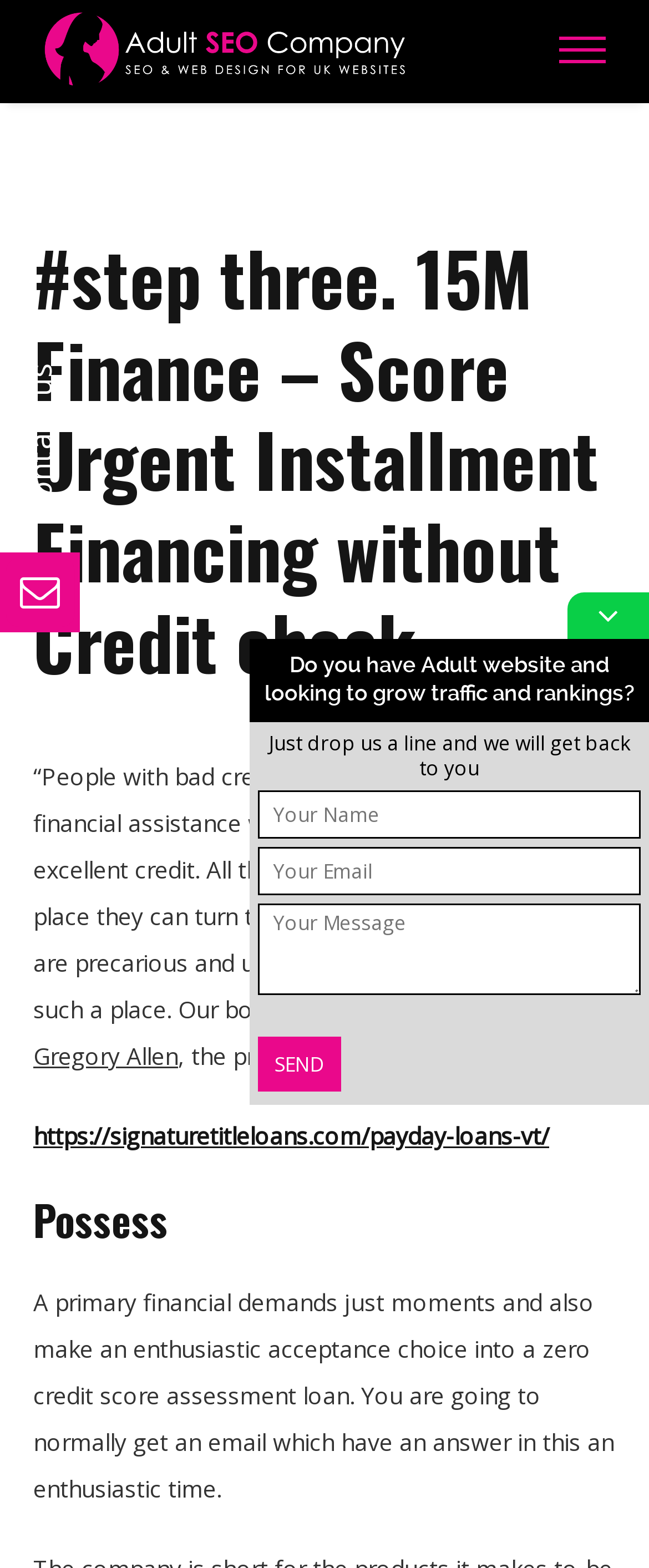Ascertain the bounding box coordinates for the UI element detailed here: "name="your-message" placeholder="Your Message"". The coordinates should be provided as [left, top, right, bottom] with each value being a float between 0 and 1.

[0.397, 0.645, 0.987, 0.704]